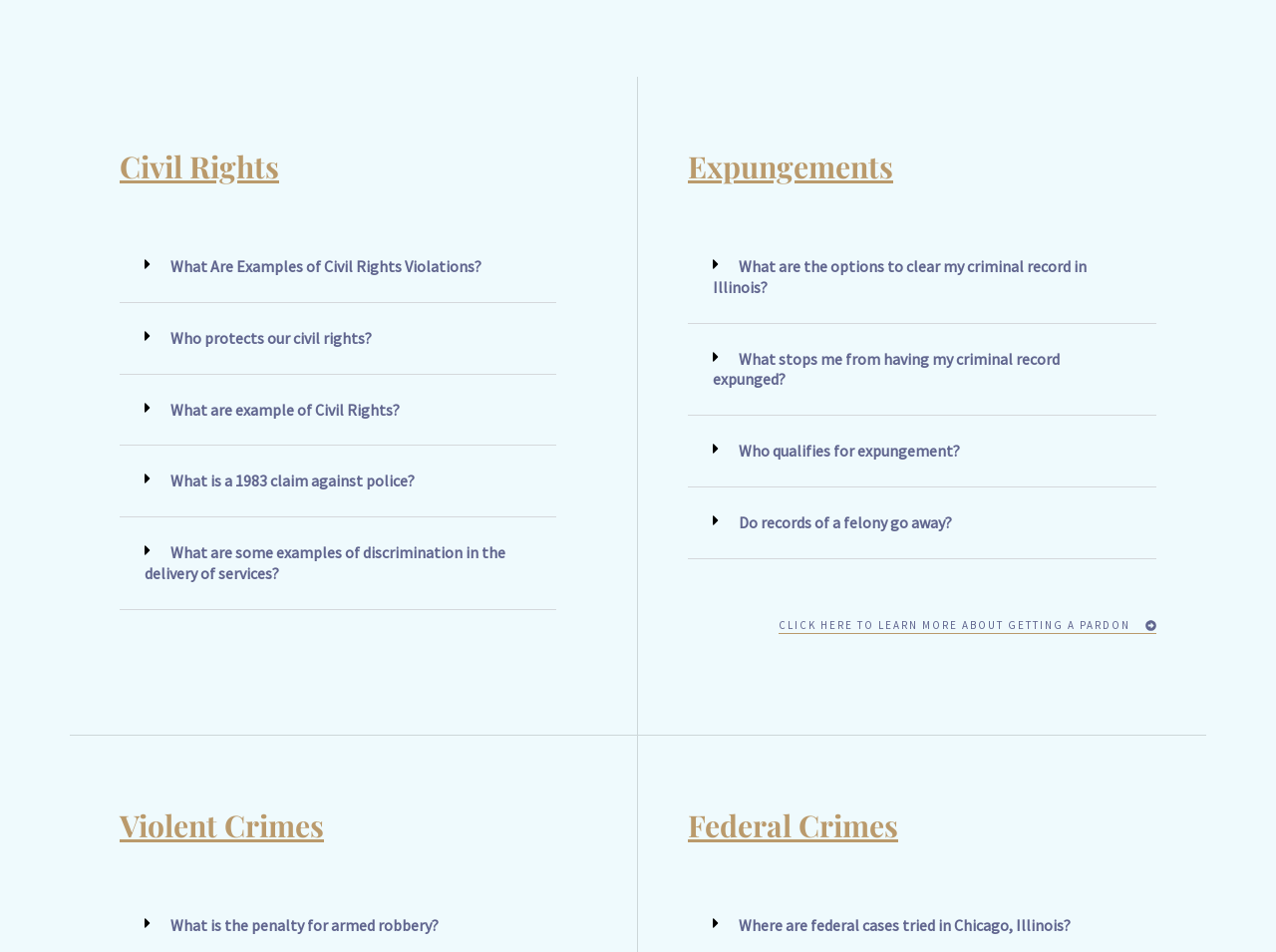Identify the bounding box coordinates of the element to click to follow this instruction: 'Click on 'What are the options to clear my criminal record in Illinois?''. Ensure the coordinates are four float values between 0 and 1, provided as [left, top, right, bottom].

[0.539, 0.243, 0.906, 0.34]